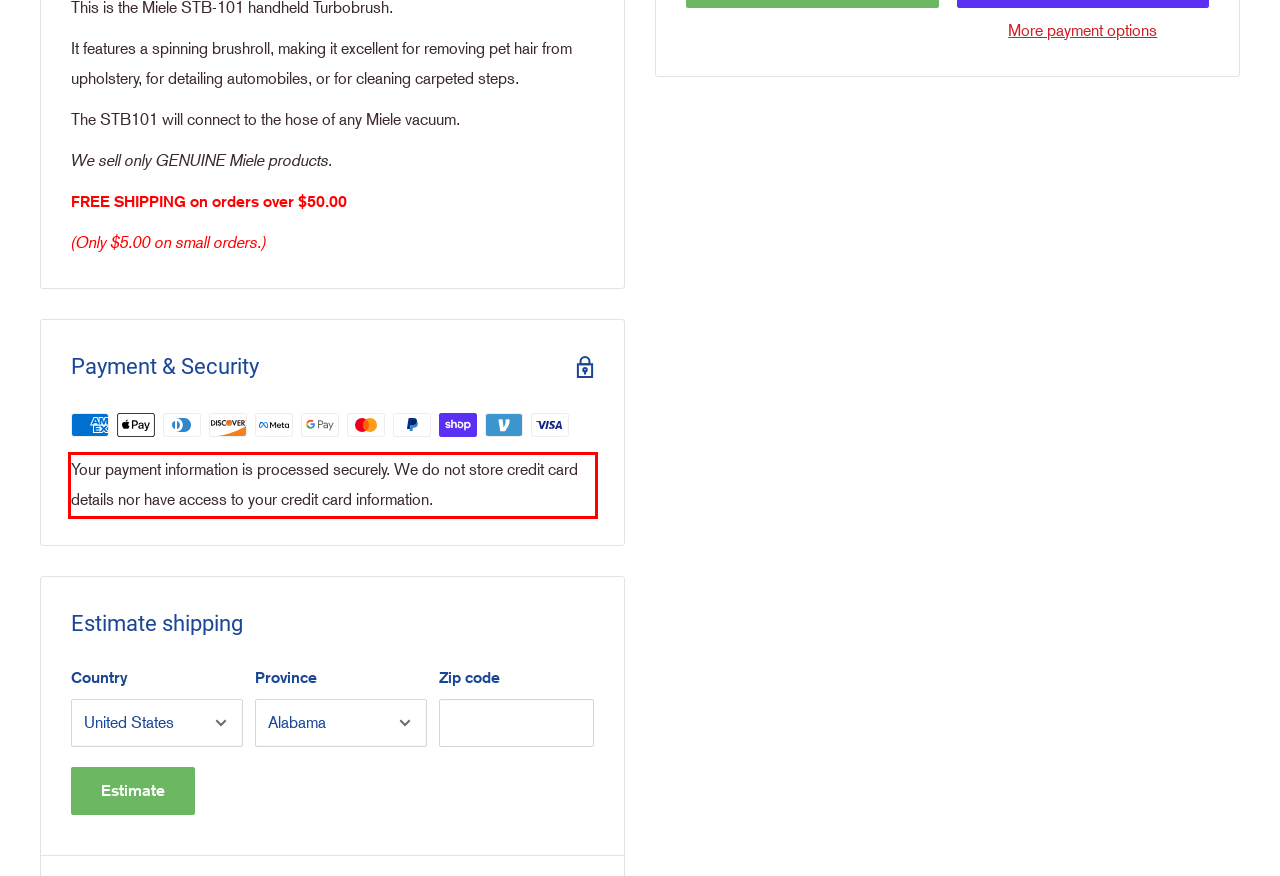With the given screenshot of a webpage, locate the red rectangle bounding box and extract the text content using OCR.

Your payment information is processed securely. We do not store credit card details nor have access to your credit card information.